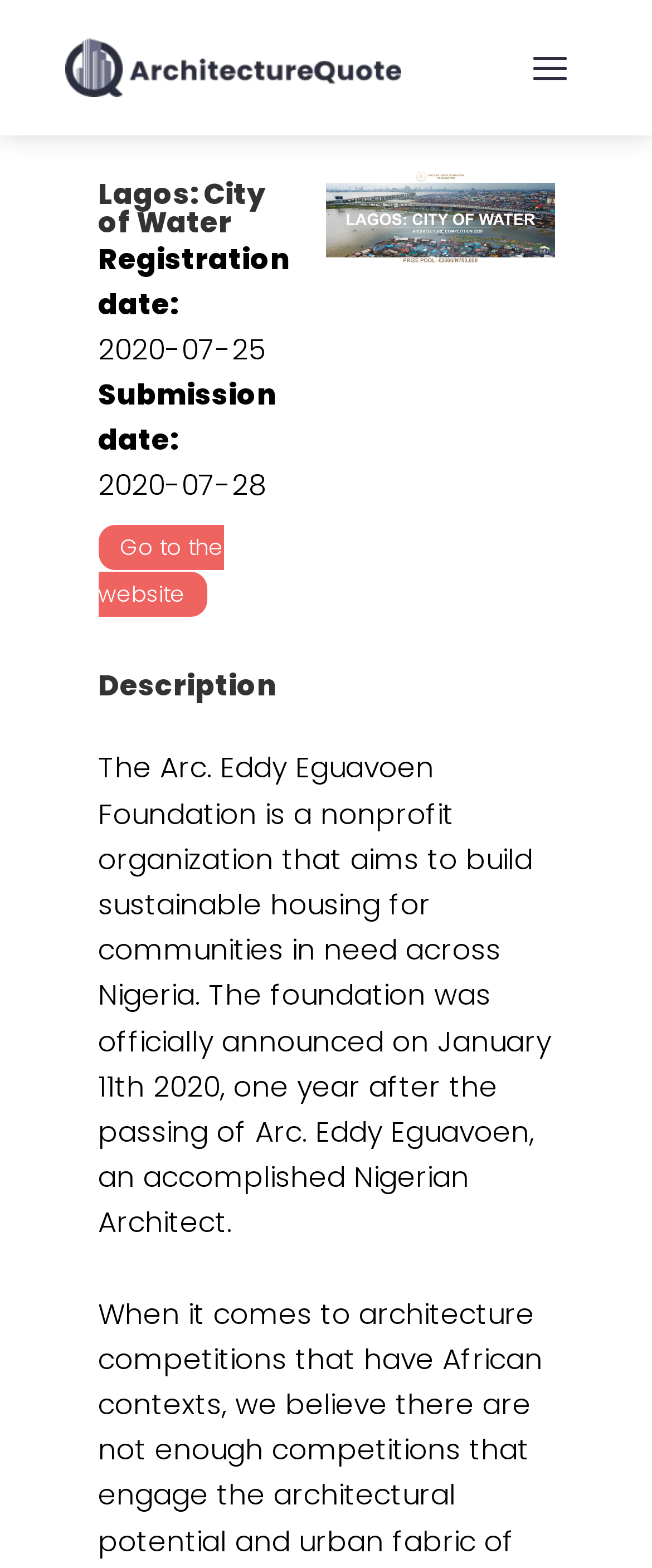Identify the main heading of the webpage and provide its text content.

Lagos: City of Water